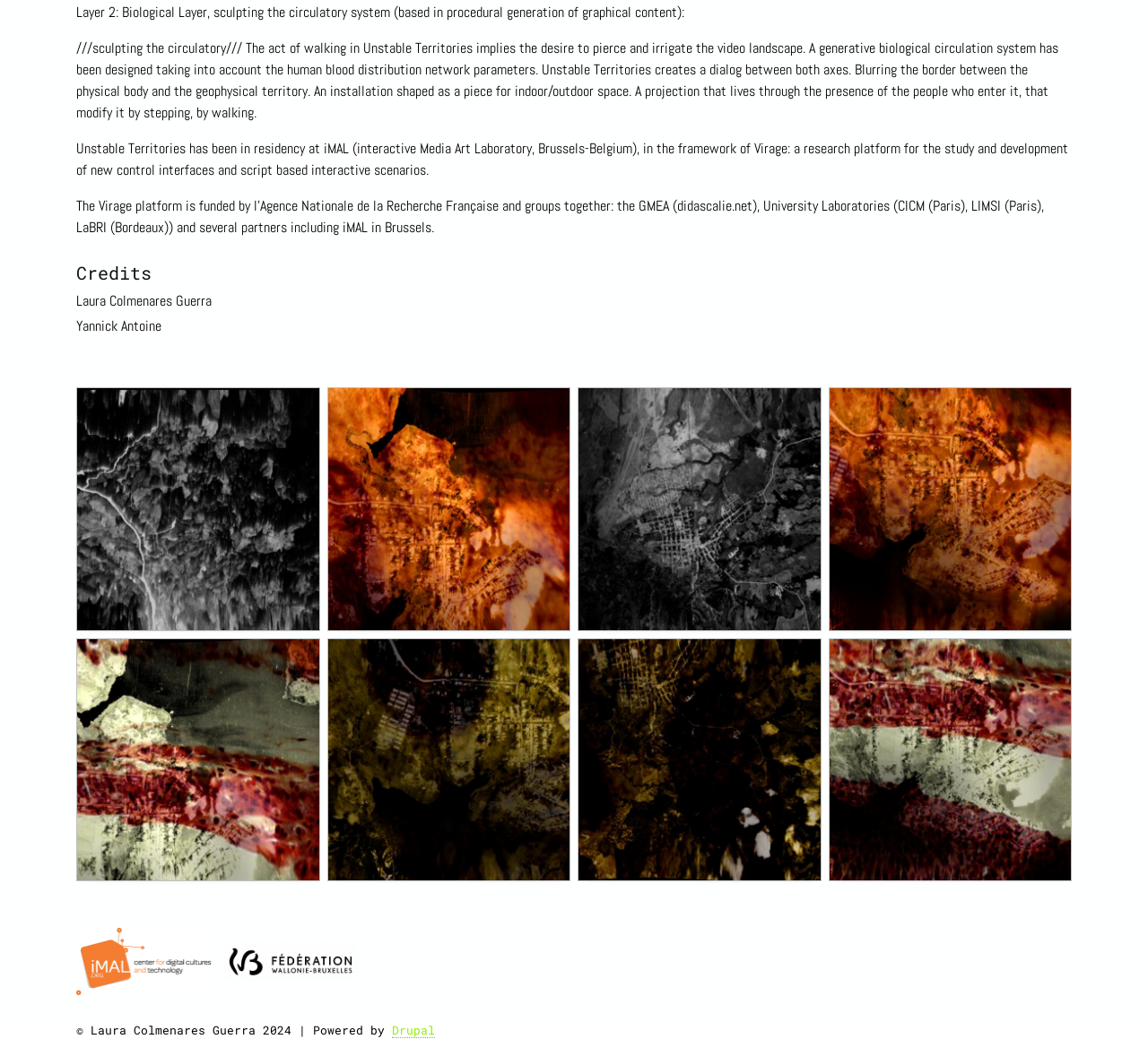Identify the bounding box coordinates for the element that needs to be clicked to fulfill this instruction: "Explore the 'Unstable Territories' project". Provide the coordinates in the format of four float numbers between 0 and 1: [left, top, right, bottom].

[0.066, 0.037, 0.922, 0.118]